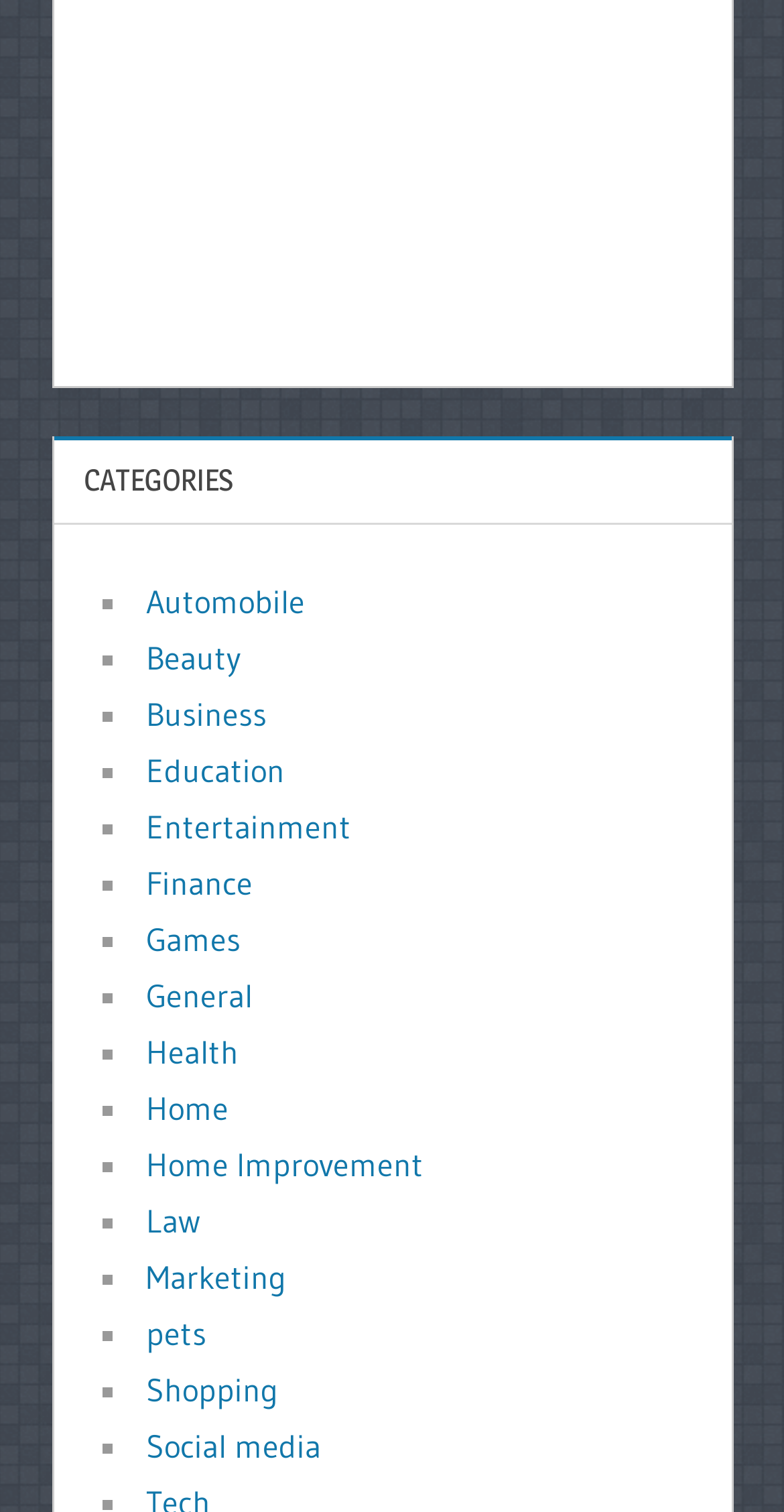Determine the bounding box coordinates for the clickable element to execute this instruction: "Click on Automobile". Provide the coordinates as four float numbers between 0 and 1, i.e., [left, top, right, bottom].

[0.186, 0.385, 0.388, 0.411]